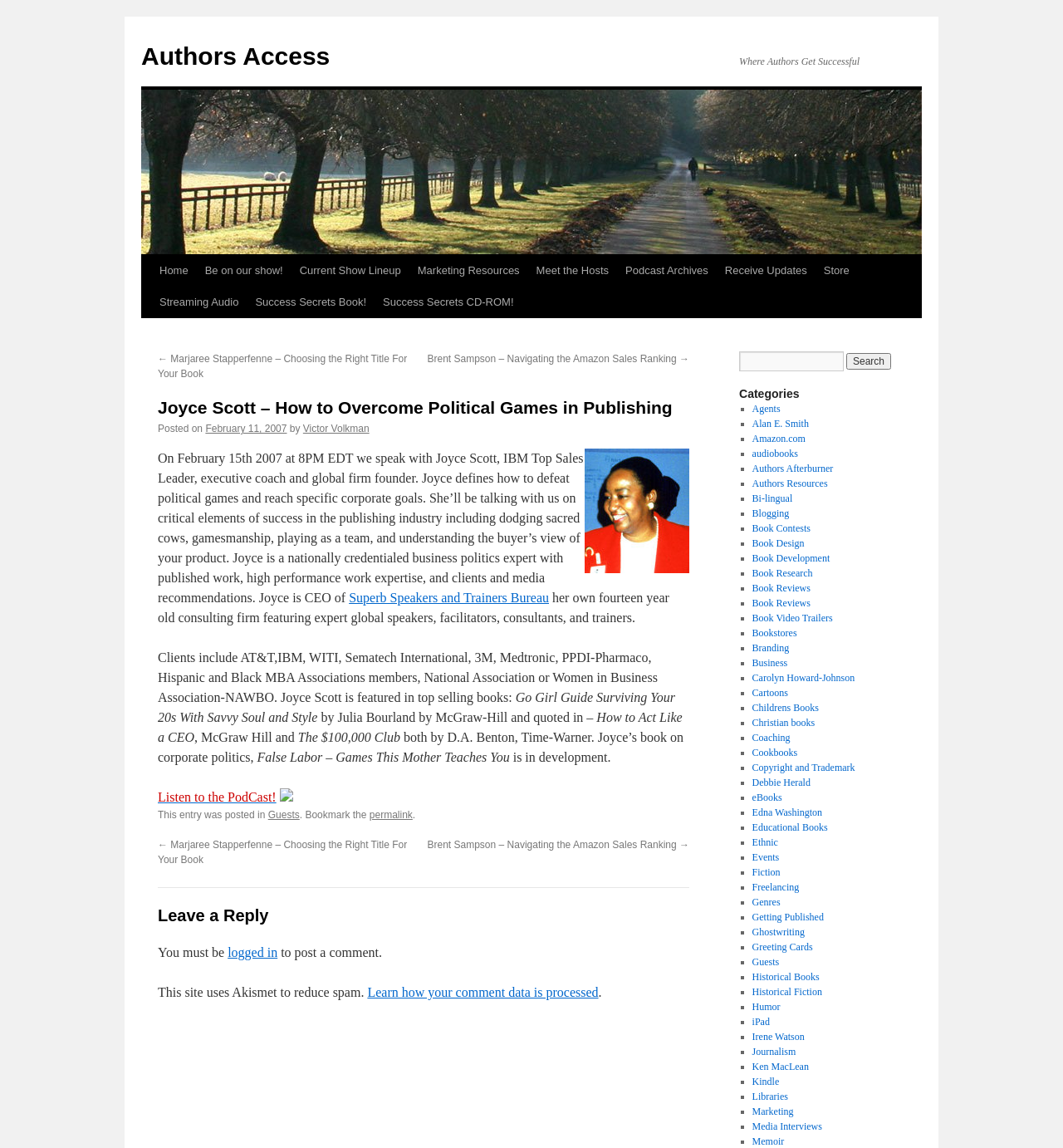Could you determine the bounding box coordinates of the clickable element to complete the instruction: "Click the 'Home' link"? Provide the coordinates as four float numbers between 0 and 1, i.e., [left, top, right, bottom].

[0.142, 0.222, 0.185, 0.25]